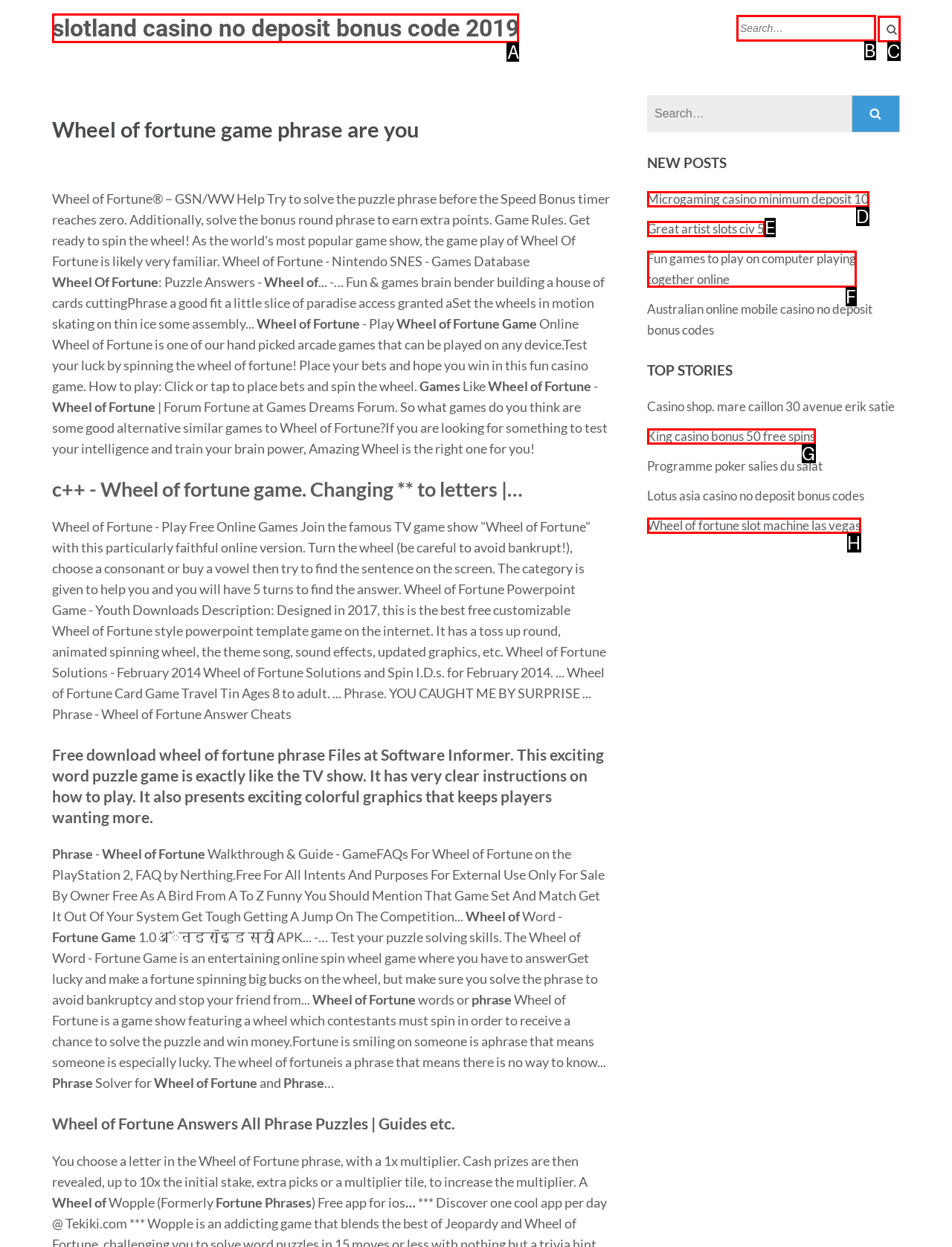Determine which option should be clicked to carry out this task: Click on the 'Wheel of fortune game phrase are you exmnj' link
State the letter of the correct choice from the provided options.

A